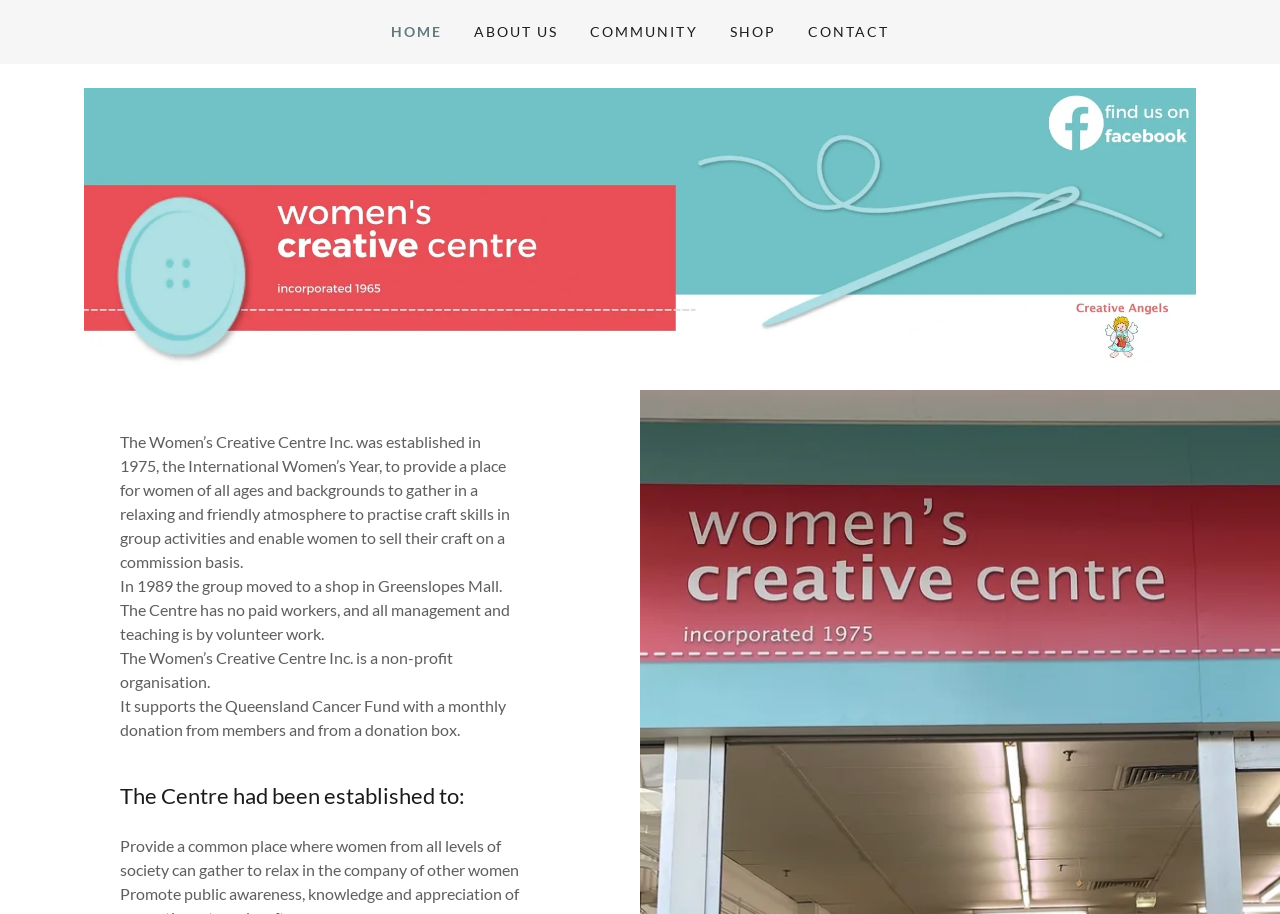Find the bounding box coordinates of the UI element according to this description: "Home".

[0.306, 0.022, 0.346, 0.048]